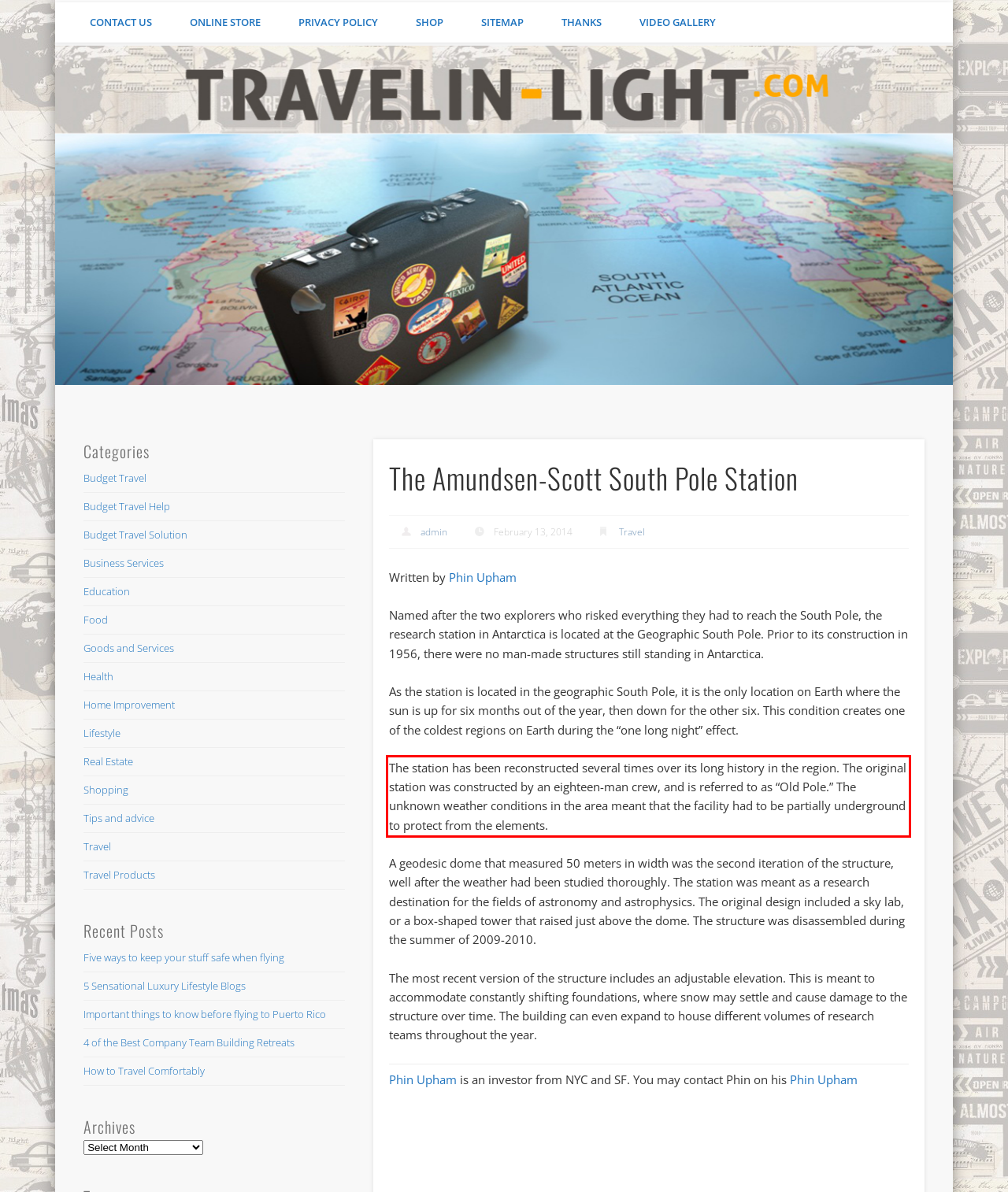Please use OCR to extract the text content from the red bounding box in the provided webpage screenshot.

The station has been reconstructed several times over its long history in the region. The original station was constructed by an eighteen-man crew, and is referred to as “Old Pole.” The unknown weather conditions in the area meant that the facility had to be partially underground to protect from the elements.